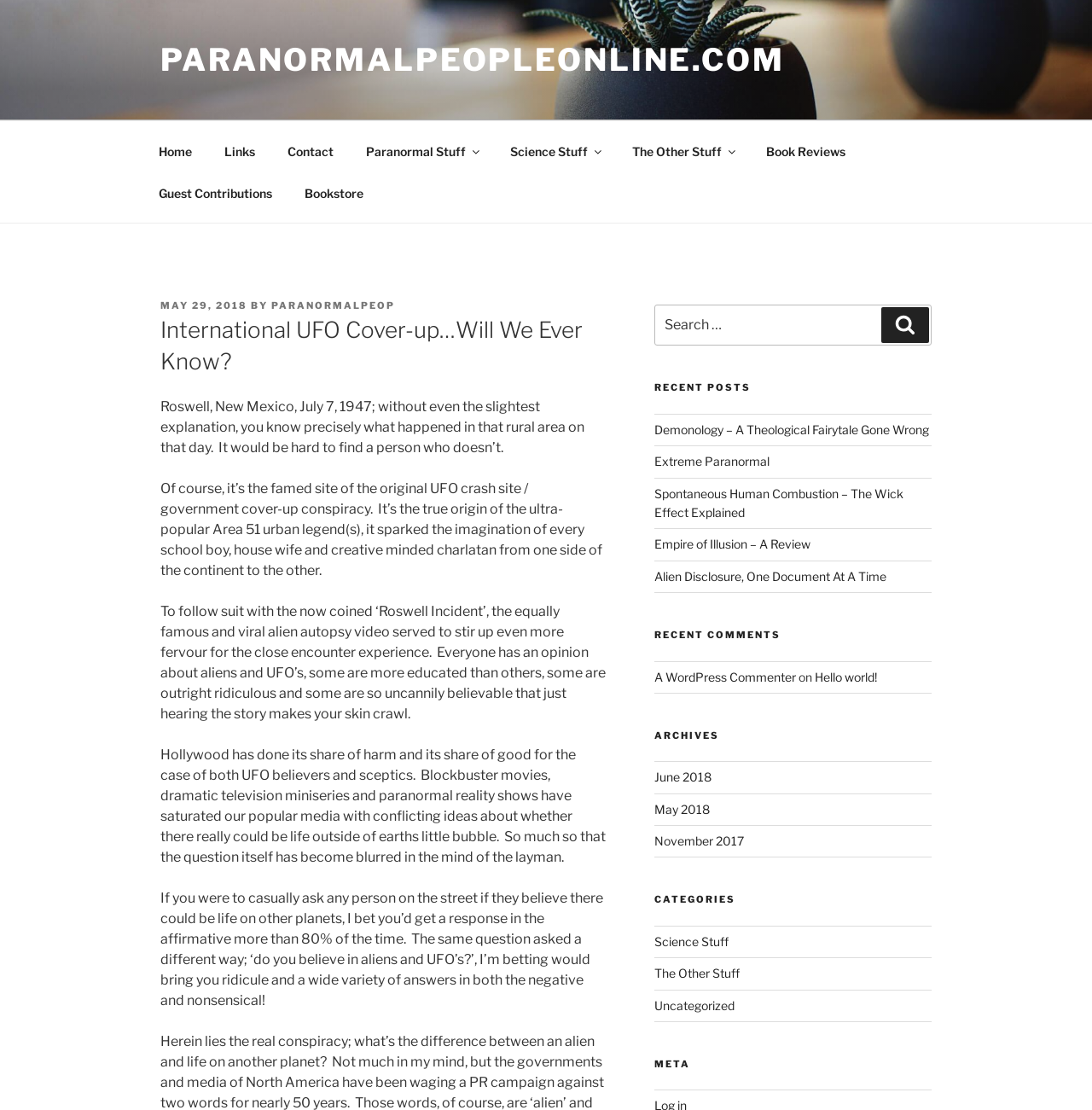What type of posts are listed under 'RECENT POSTS'?
Based on the image, give a concise answer in the form of a single word or short phrase.

Paranormal and science-related posts